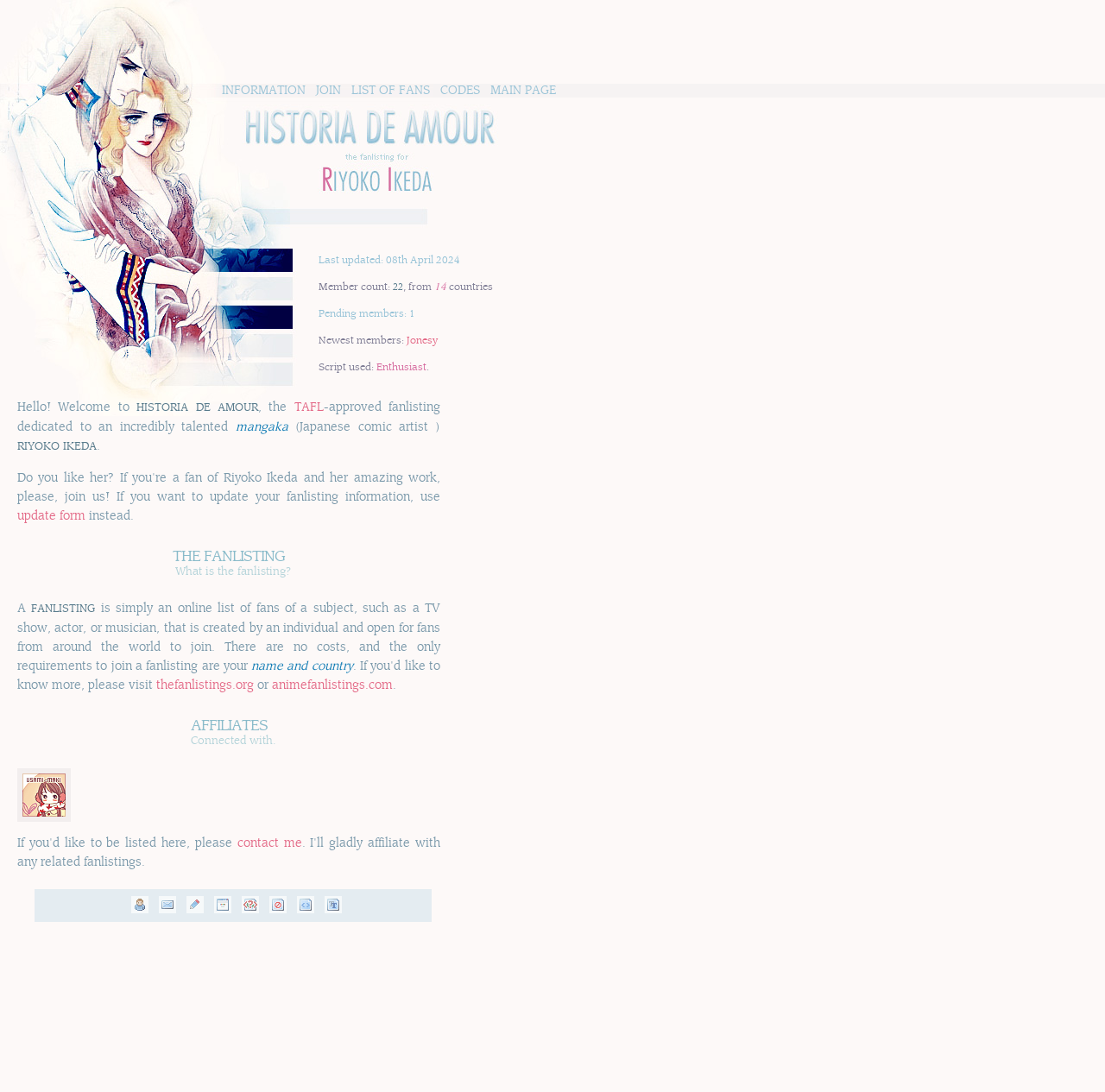Identify the bounding box coordinates of the area that should be clicked in order to complete the given instruction: "Visit the website". The bounding box coordinates should be four float numbers between 0 and 1, i.e., [left, top, right, bottom].

None